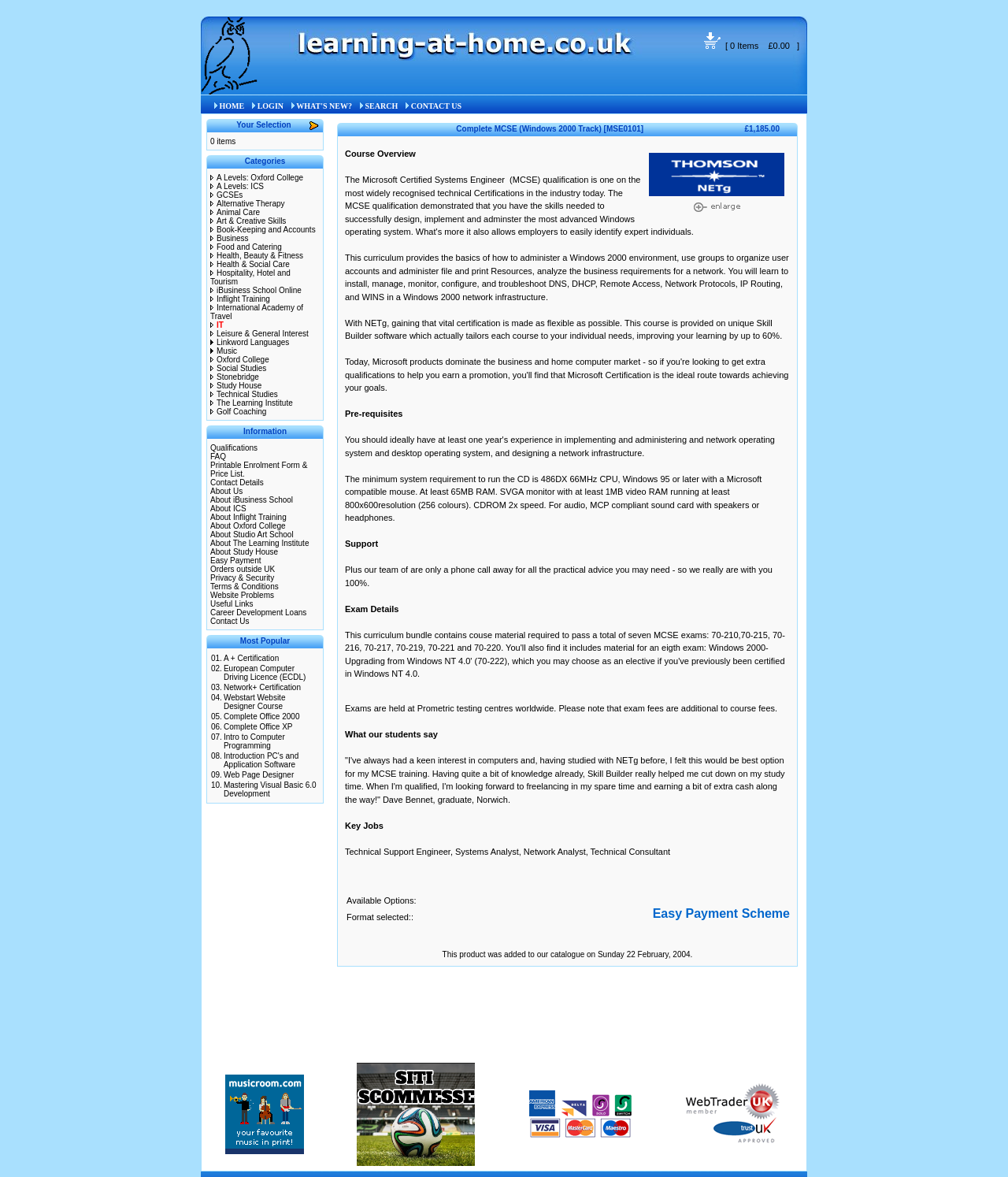Locate the bounding box coordinates of the clickable region necessary to complete the following instruction: "Read the article published on July 15, 2022". Provide the coordinates in the format of four float numbers between 0 and 1, i.e., [left, top, right, bottom].

None